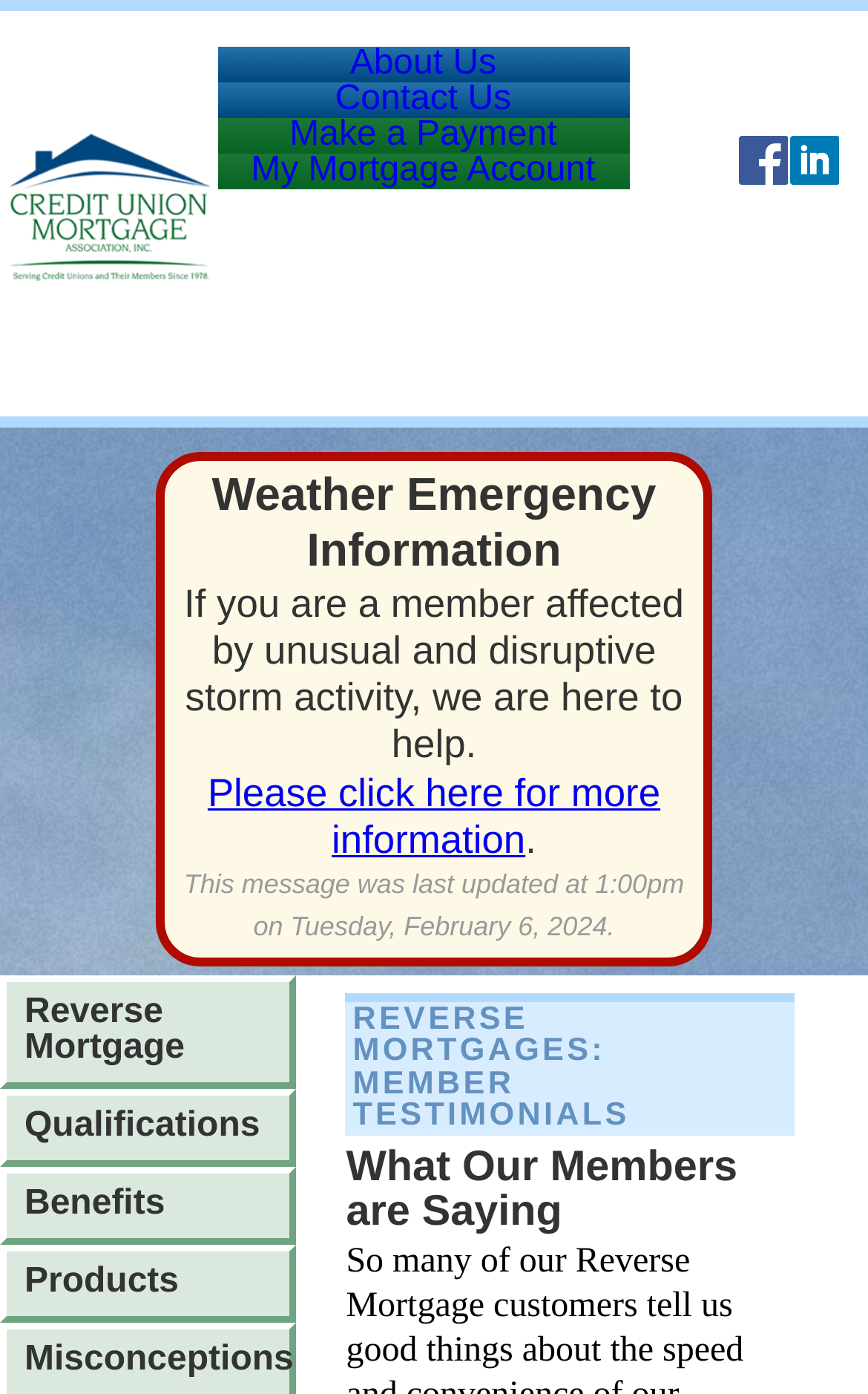Please find the bounding box for the UI component described as follows: "Northwest Asian Weekly".

None